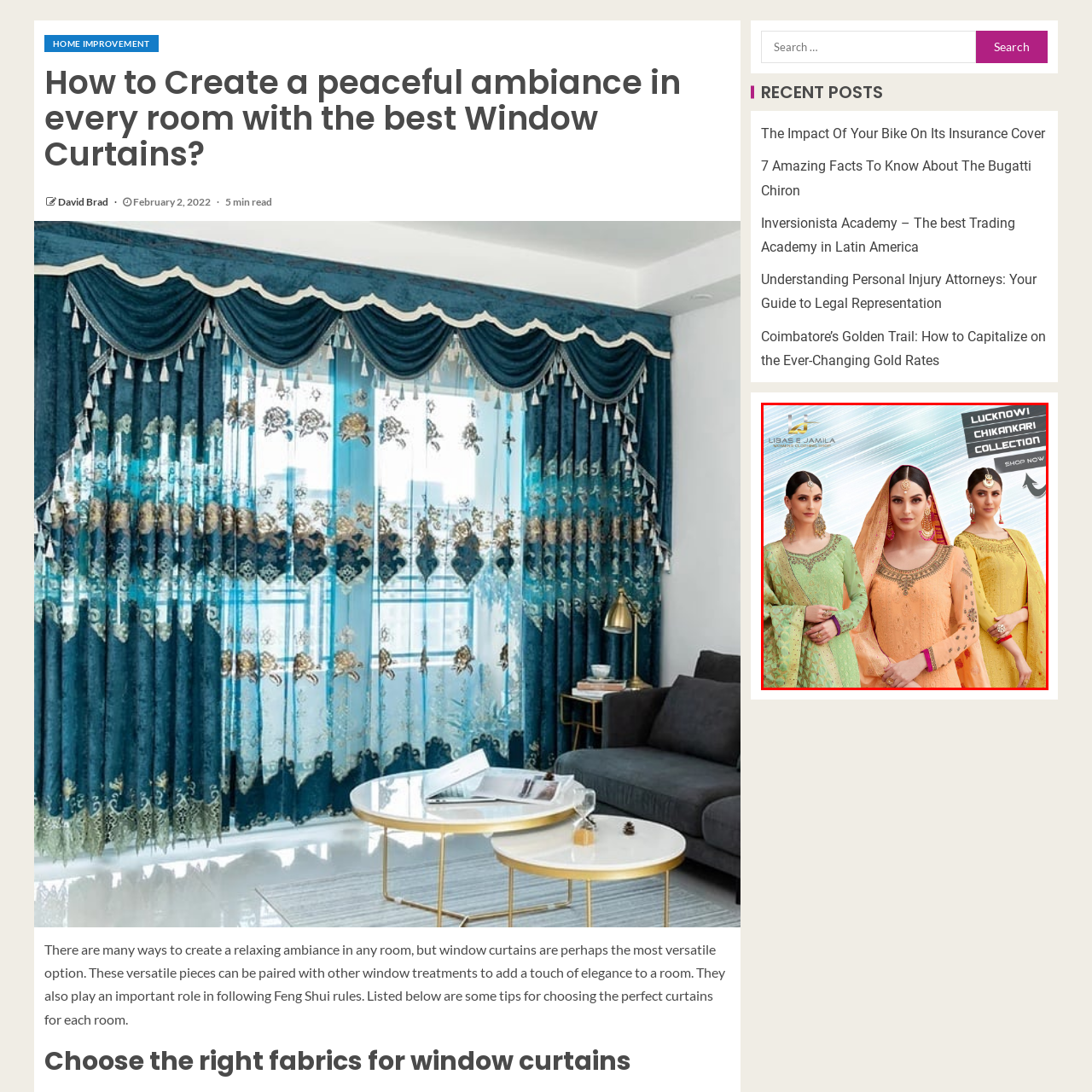What is the color of the outfit worn by the central model?
Look closely at the area highlighted by the red bounding box and give a detailed response to the question.

The caption describes the central model as standing out in a vibrant peach outfit, adorned with sparkling details that enhance its allure.